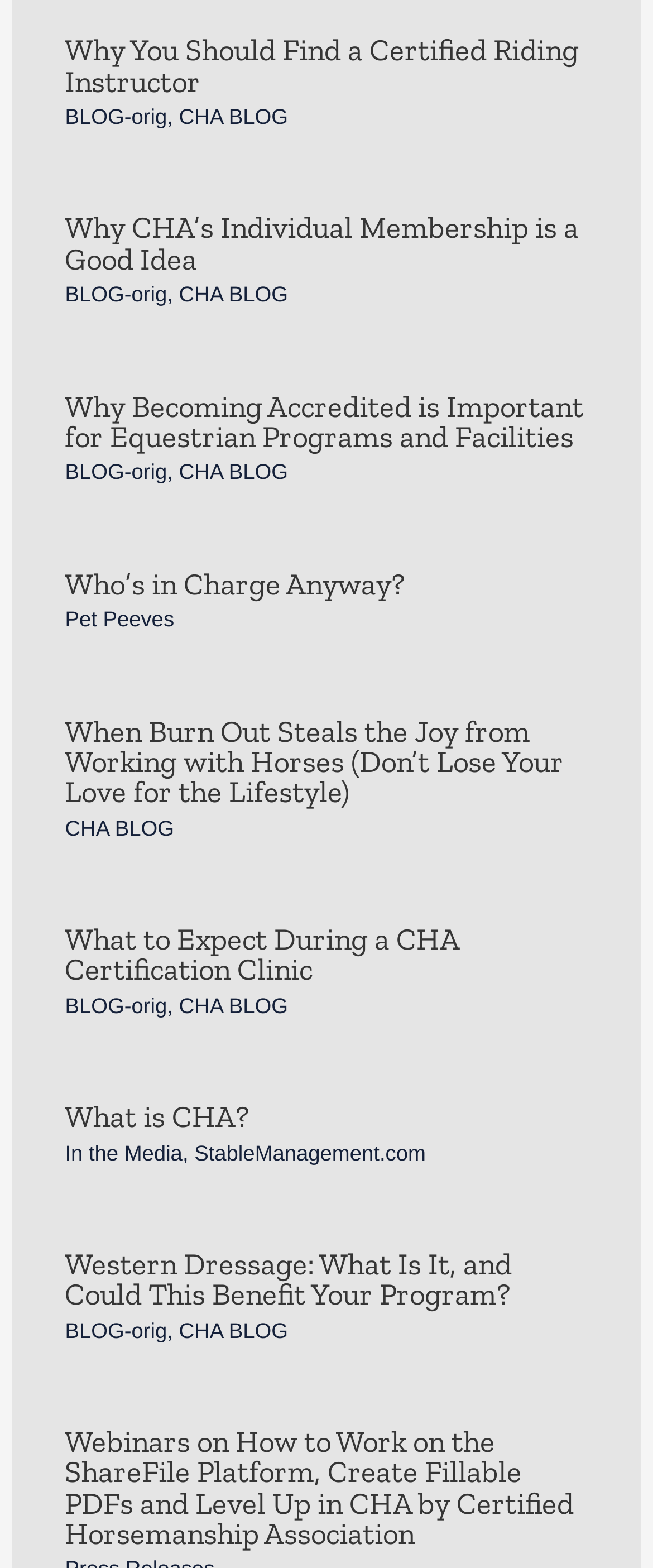How many articles are on this webpage?
Based on the image, answer the question with a single word or brief phrase.

10